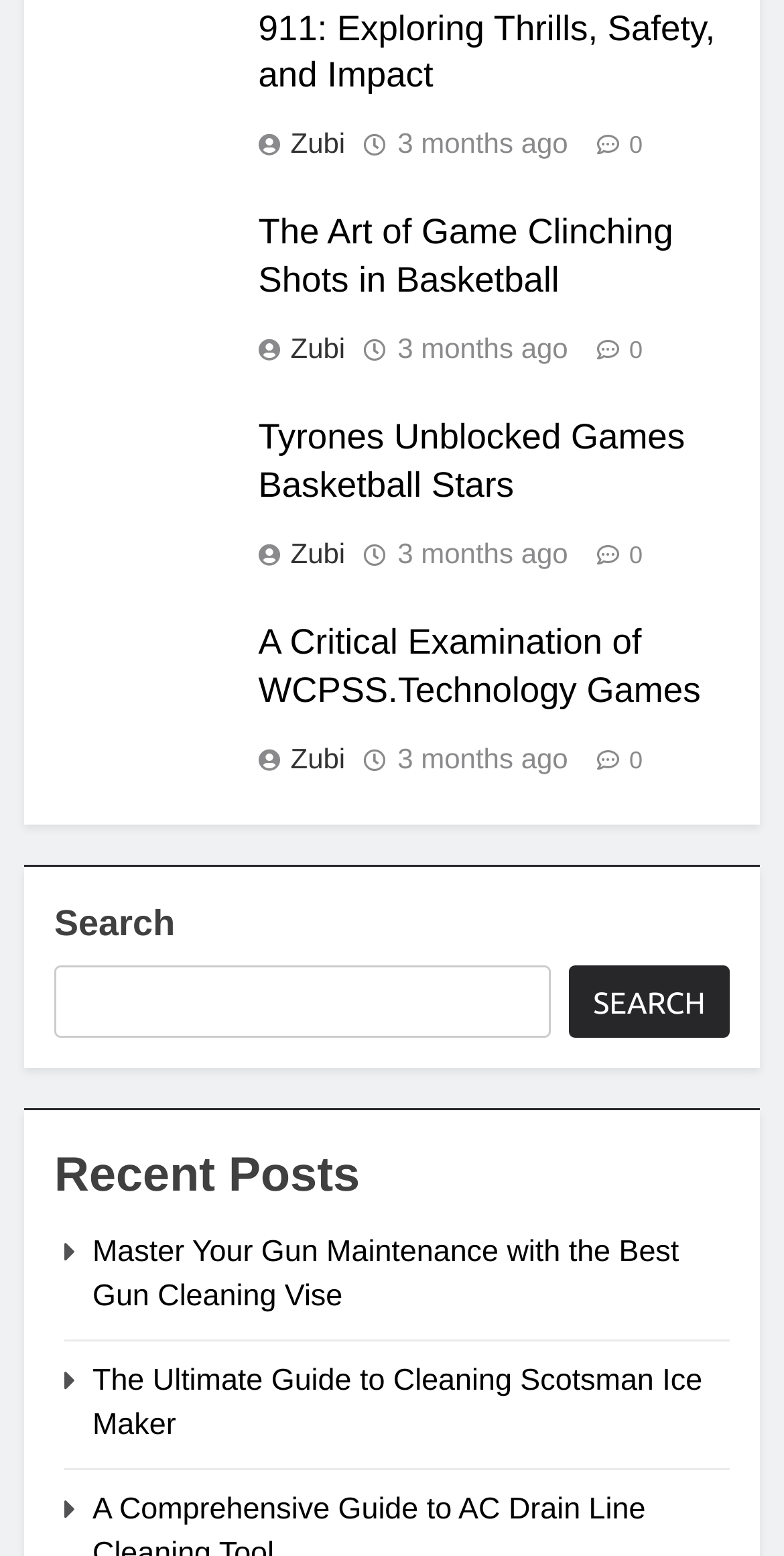Respond to the question below with a single word or phrase: Is there a search function on this webpage?

Yes